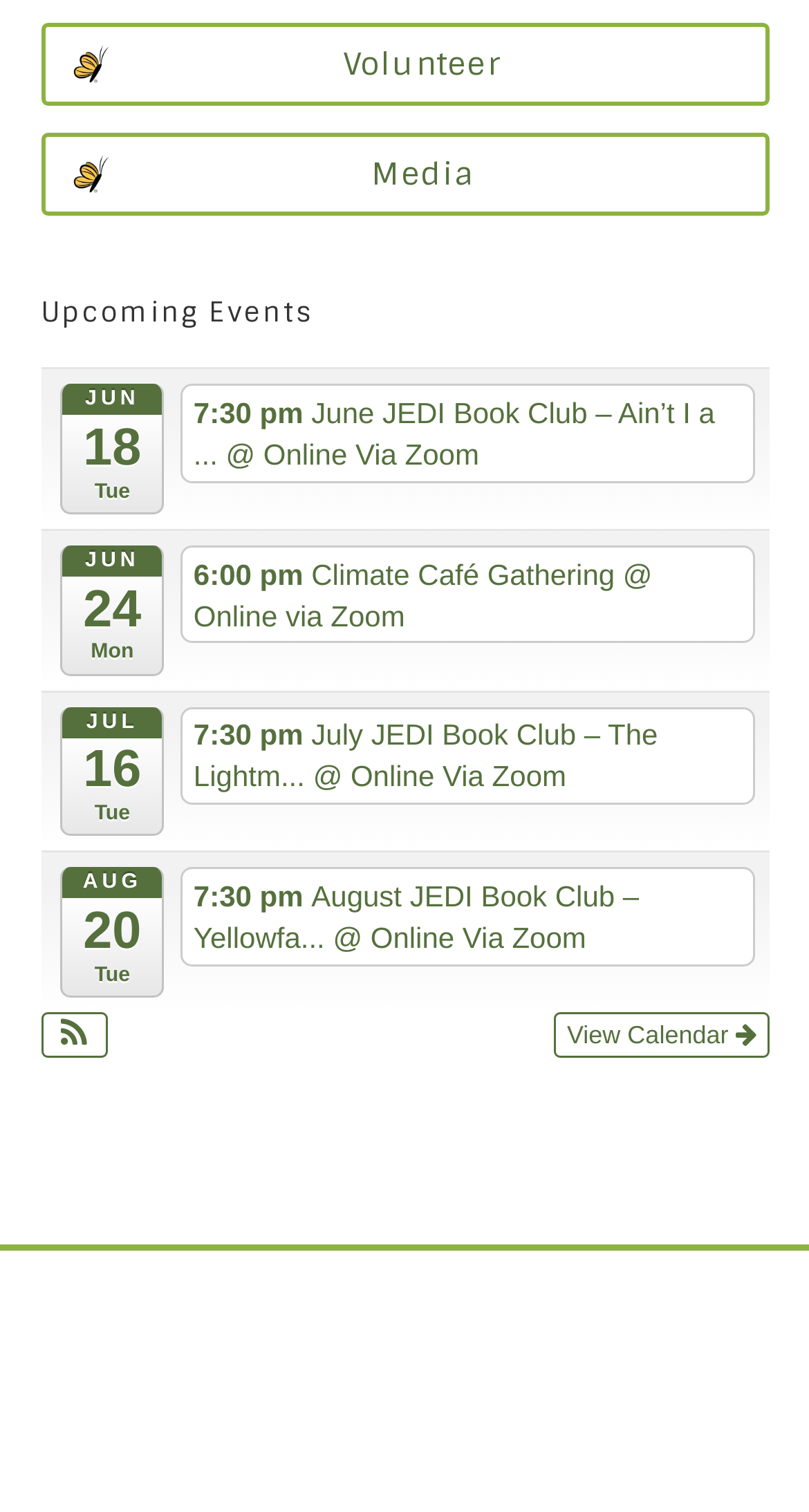Ascertain the bounding box coordinates for the UI element detailed here: "View Calendar". The coordinates should be provided as [left, top, right, bottom] with each value being a float between 0 and 1.

[0.685, 0.669, 0.95, 0.7]